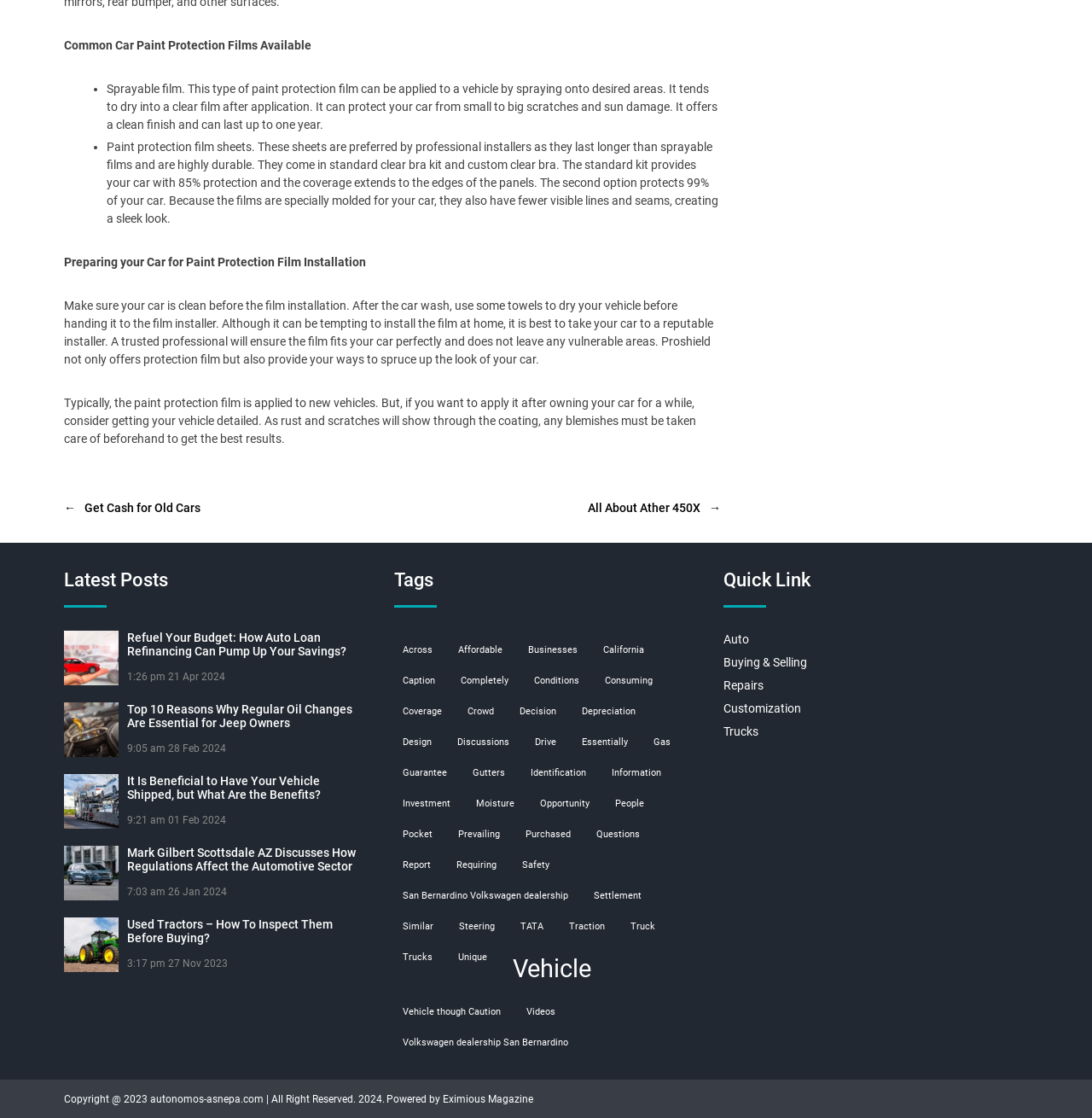Determine the coordinates of the bounding box that should be clicked to complete the instruction: "Click on 'Get Cash for Old Cars'". The coordinates should be represented by four float numbers between 0 and 1: [left, top, right, bottom].

[0.059, 0.447, 0.186, 0.463]